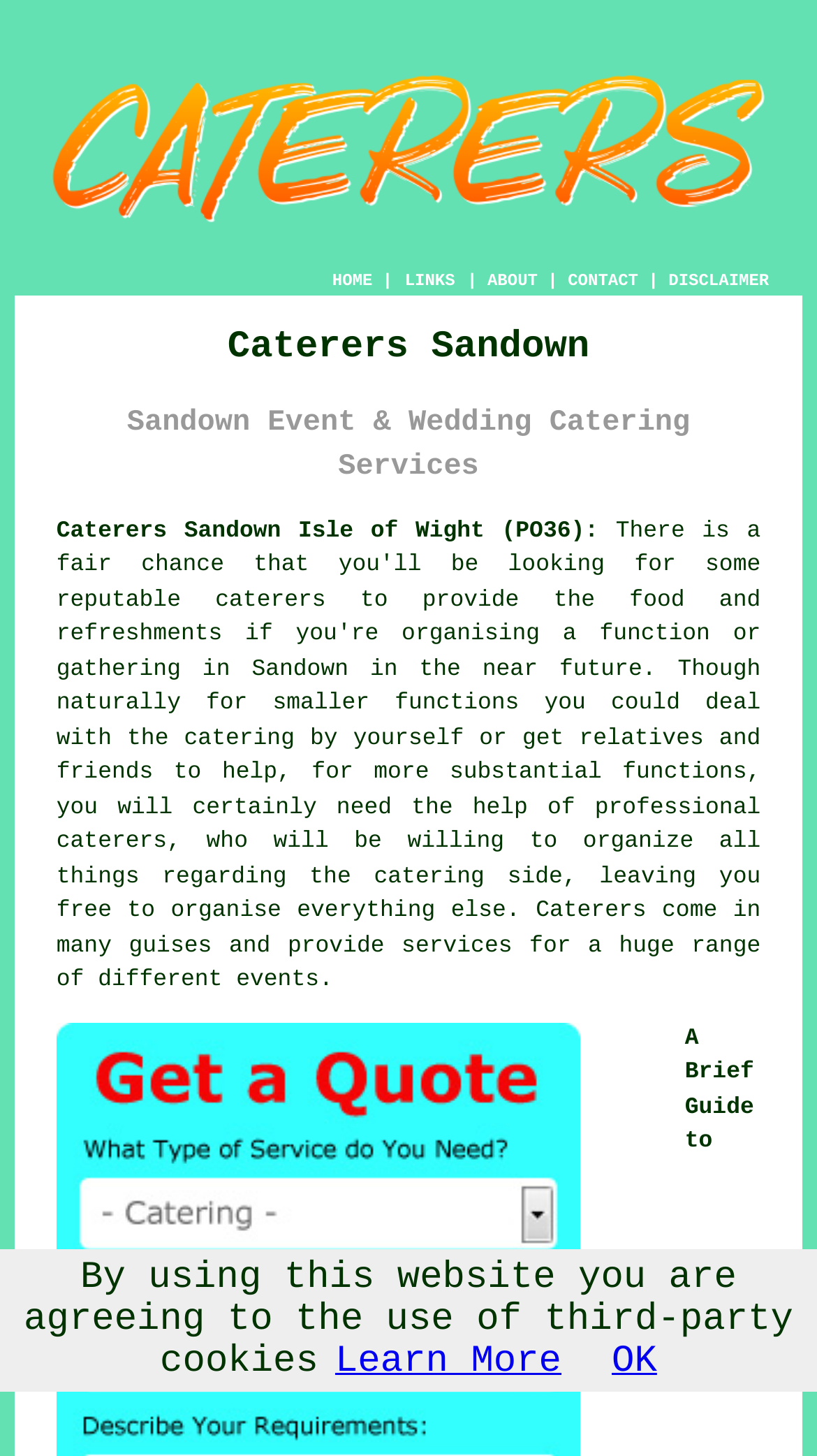Using the details in the image, give a detailed response to the question below:
What is the location of the catering services?

The location of the catering services is mentioned in the heading 'Caterers Sandown Isle of Wight (PO36)' and also in the link 'Caterers Sandown Isle of Wight (PO36):'.